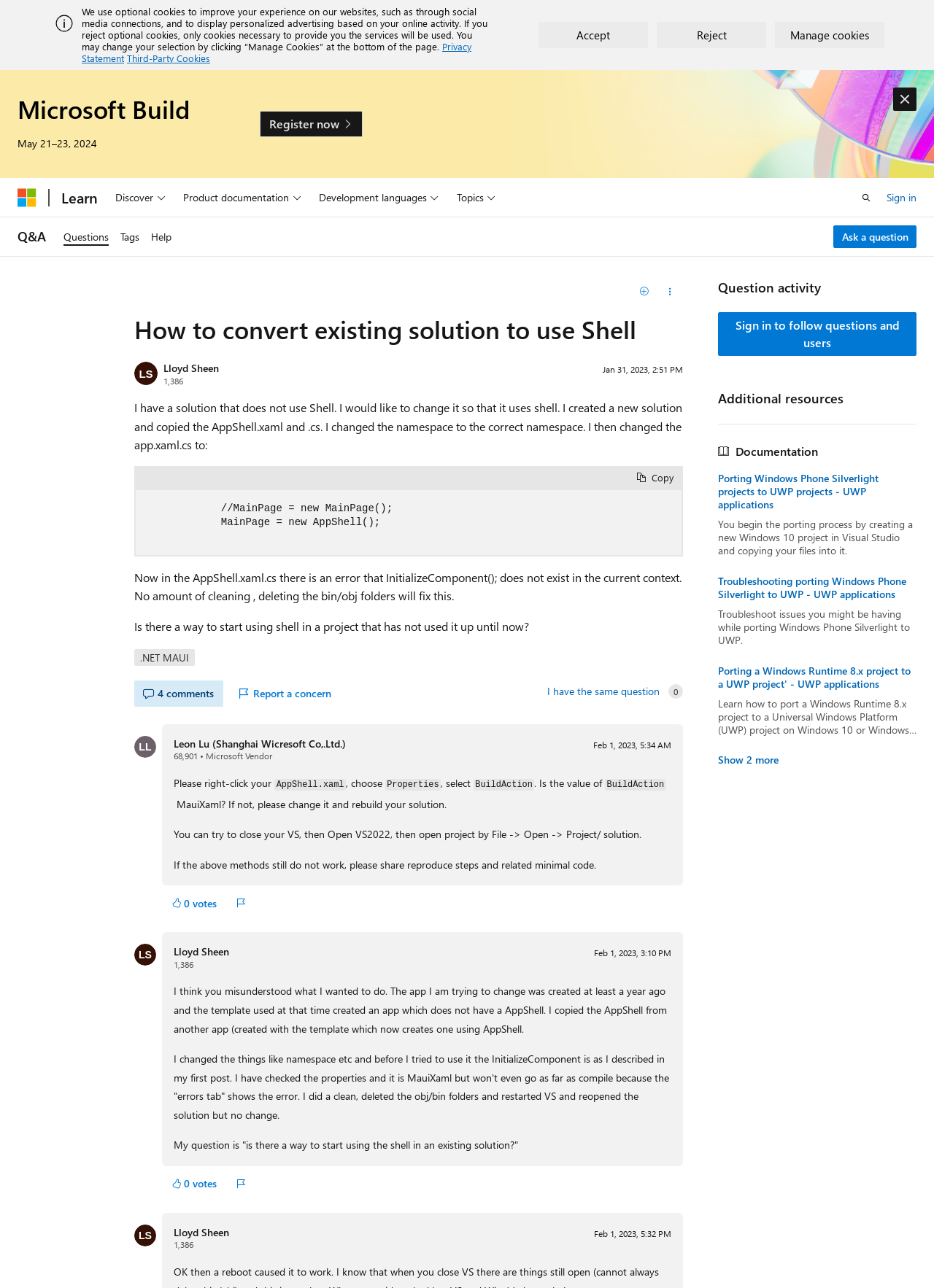Locate the bounding box coordinates of the region to be clicked to comply with the following instruction: "Sign in". The coordinates must be four float numbers between 0 and 1, in the form [left, top, right, bottom].

[0.949, 0.146, 0.981, 0.16]